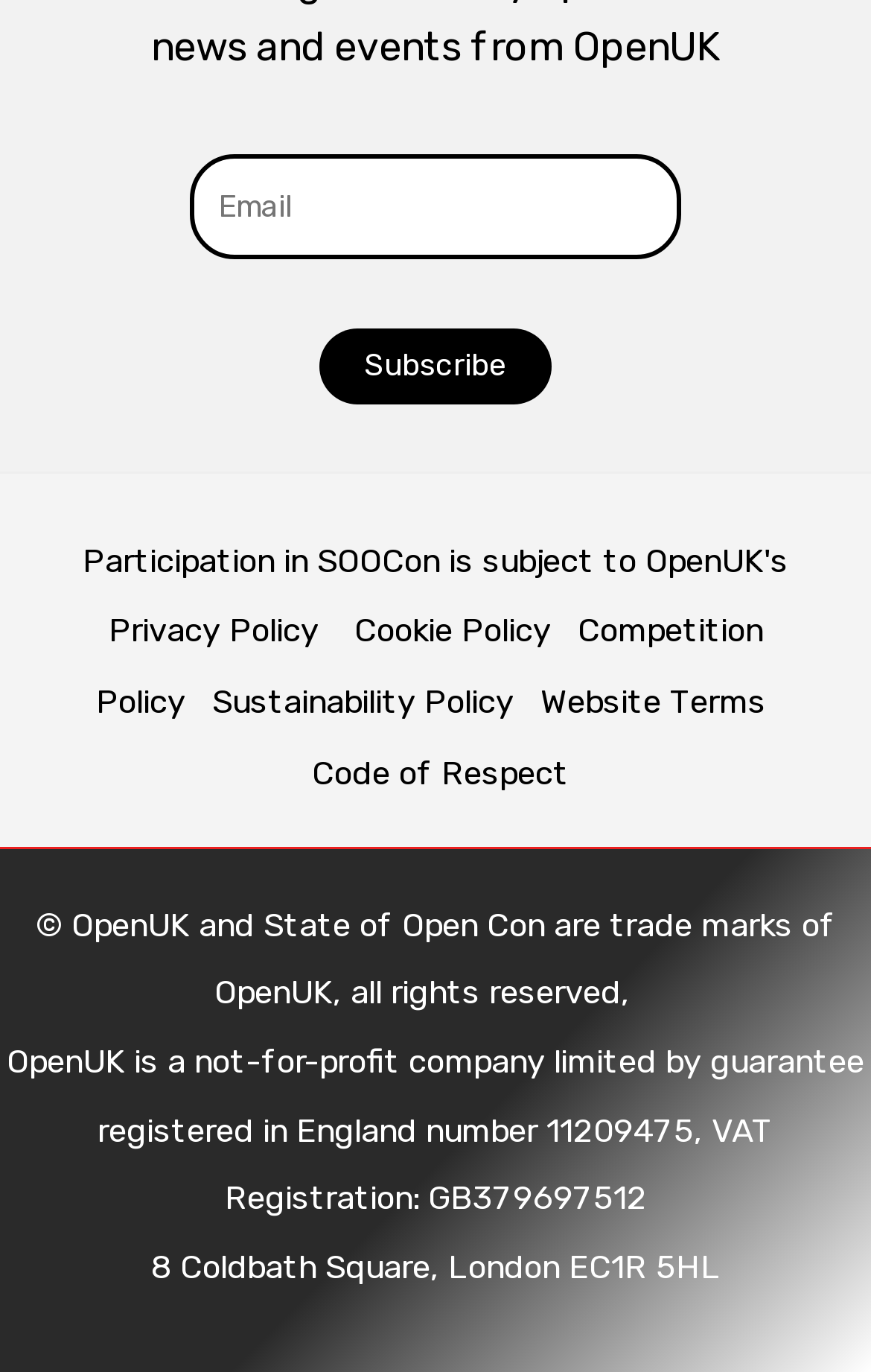Respond with a single word or phrase to the following question: What is the company type of OpenUK?

not-for-profit